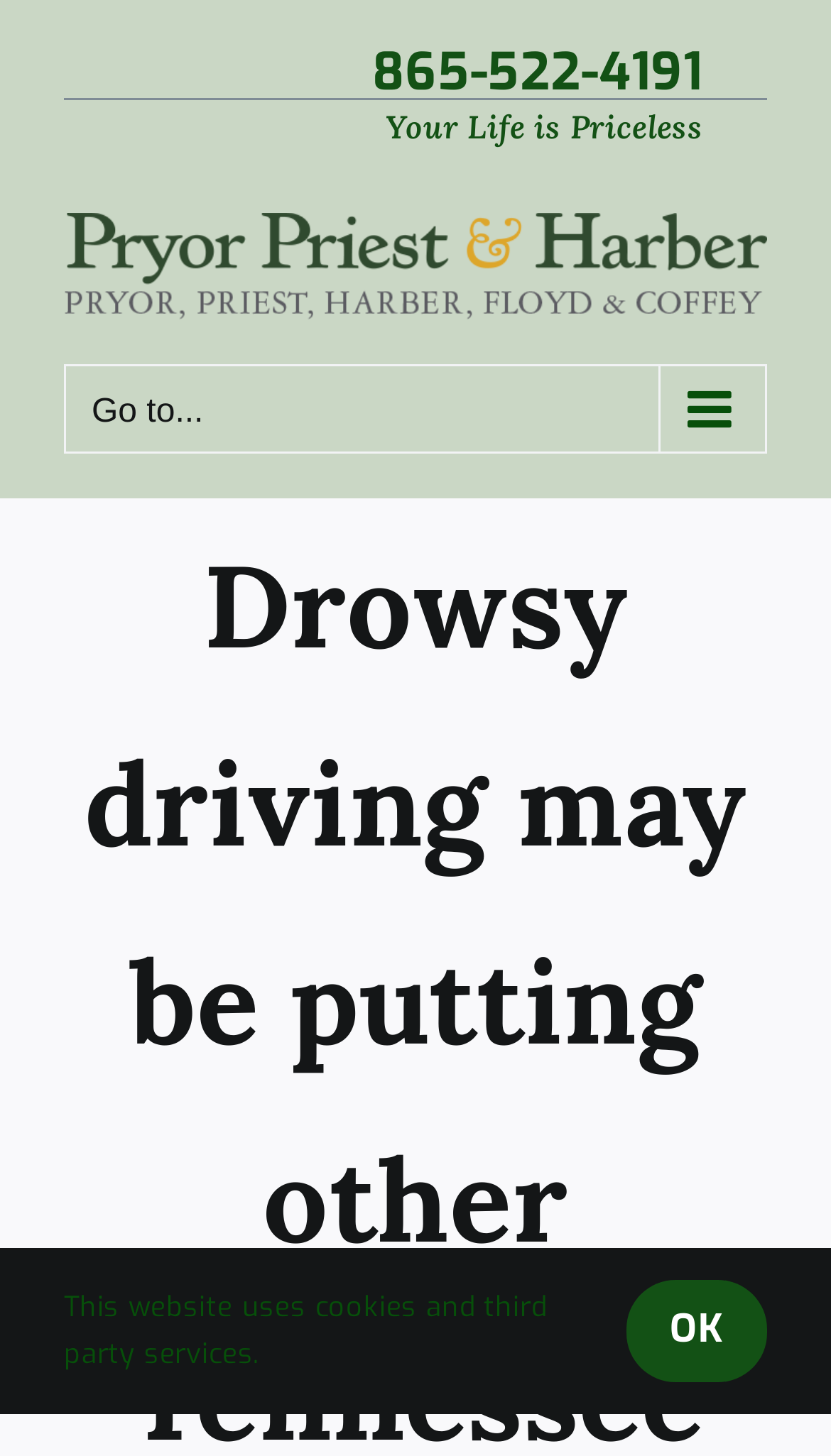Generate a comprehensive caption for the webpage you are viewing.

The webpage appears to be a law firm's website, specifically Pryor Priest & Harber, with a focus on drowsy driving in Tennessee. At the top of the page, there is a logo of the law firm, accompanied by a navigation menu for mobile devices. Below the logo, there is a phone number, 865-522-4191, and a separator line, represented by a vertical bar. 

To the right of the phone number, there is a slogan, "Your Life is Priceless". The main content of the webpage is not immediately apparent, but there is a mention of the dangers of drowsy driving at the top of the page, which may be related to the main topic. 

At the bottom of the page, there is a notification about the website's use of cookies and third-party services, with an "OK" button to acknowledge this information. Overall, the webpage has a simple and clean layout, with a clear emphasis on the law firm's branding and contact information.